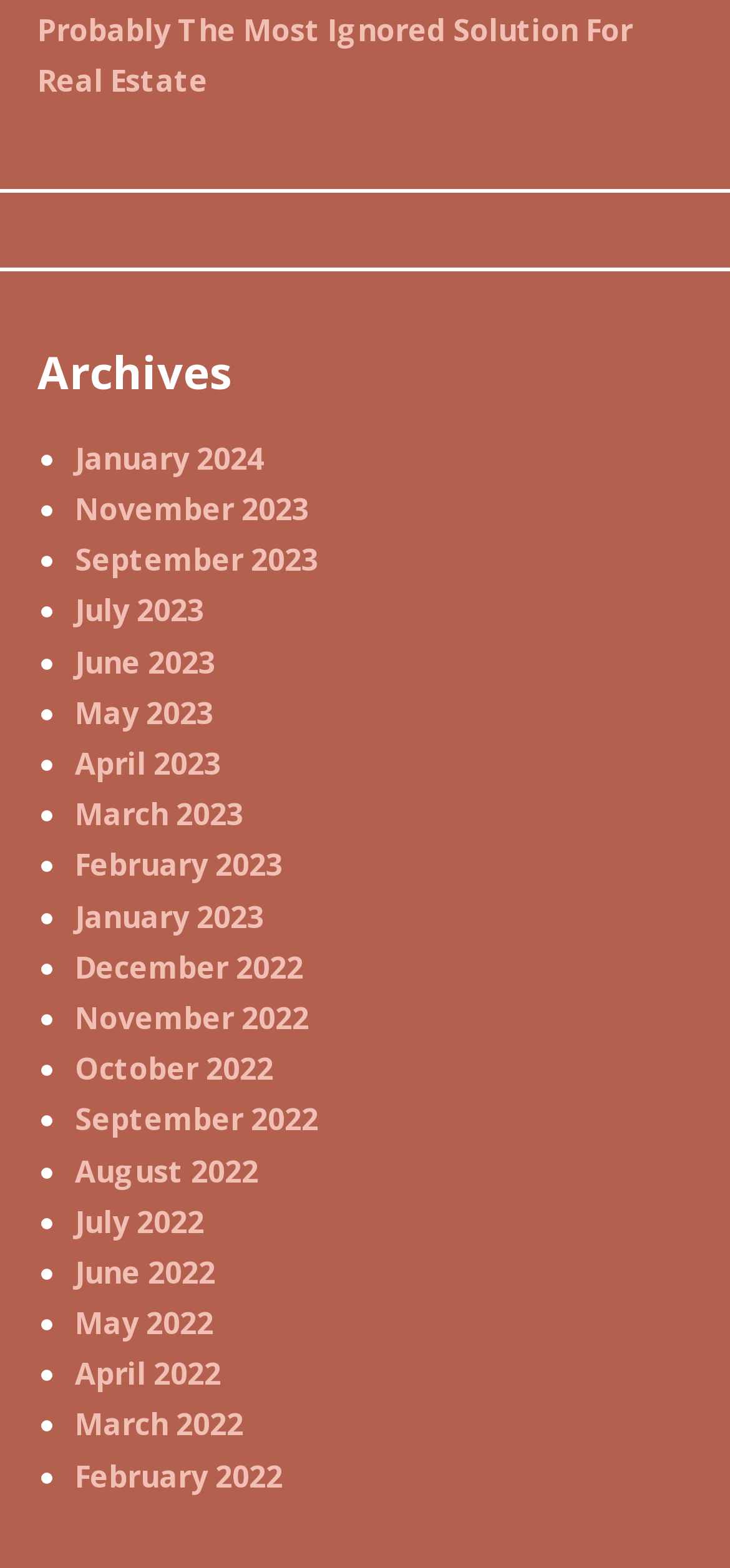Point out the bounding box coordinates of the section to click in order to follow this instruction: "Click on the 'September 2022' link".

[0.103, 0.701, 0.436, 0.727]